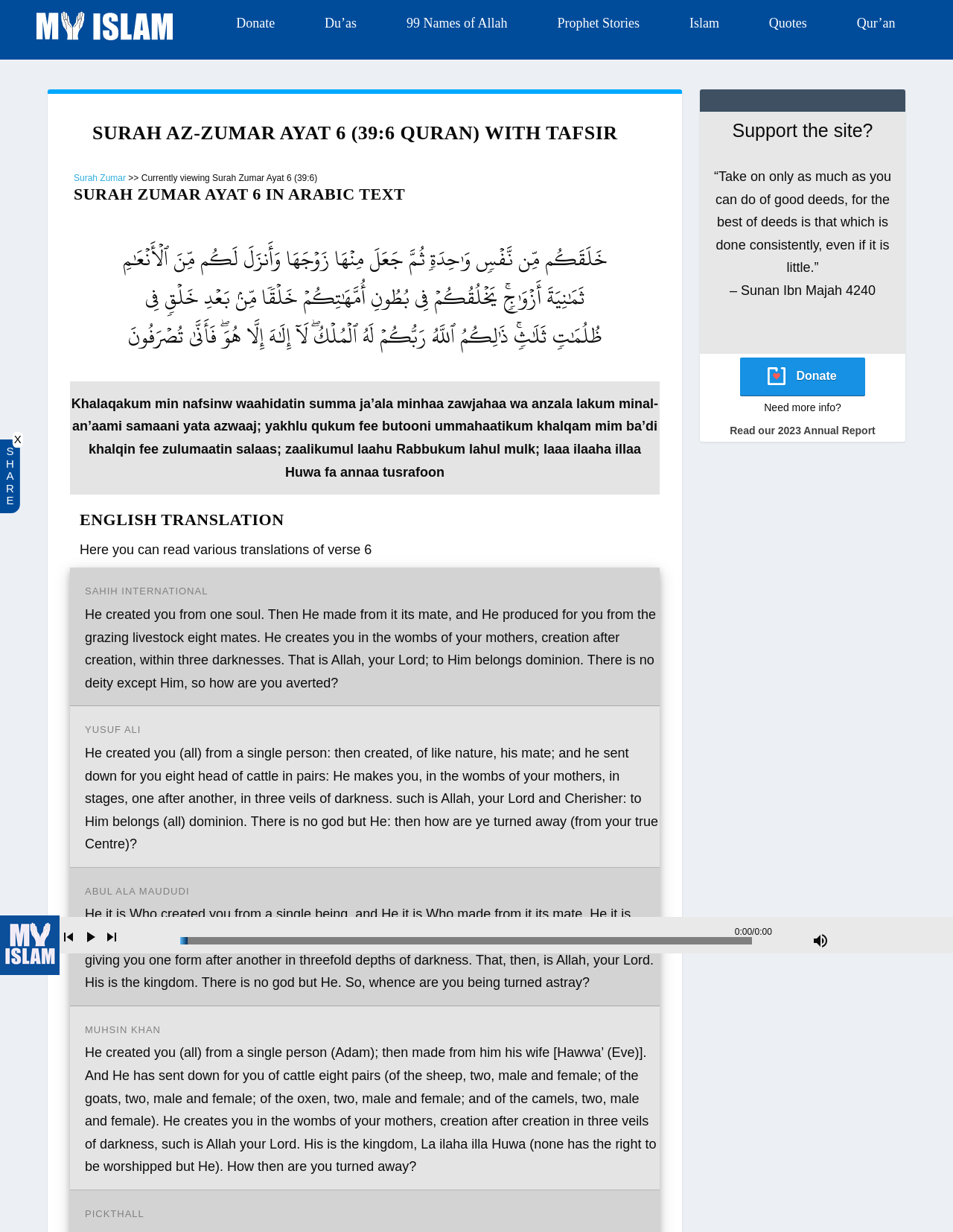Create a detailed narrative describing the layout and content of the webpage.

This webpage is about Surah Zumar Ayat 6 (39:6) of the Quran, with its translation and commentary. At the top, there is a logo of "My Islam" and a navigation menu with links to various sections, including "Donate", "Du'as", "99 Names of Allah", "Prophet Stories", "Islam", "Quotes", and "Qur'an".

Below the navigation menu, there is a heading that reads "SURAH AZ-ZUMAR AYAT 6 (39:6 QURAN) WITH TAFSIR". Underneath, there is a link to "Surah Zumar" and a text that indicates the current viewing page, "Surah Zumar Ayat 6 (39:6)".

The Arabic text of Surah Zumar Ayat 6 is displayed, with each verse broken down into individual words. Below the Arabic text, there is a heading "ENGLISH TRANSLATION" and various translations of the verse from different scholars, including Sahih International, Yusuf Ali, Abul Ala Maududi, Muhsin Khan, and Pickthall.

On the right side of the page, there is a media player with controls to play, pause, and skip audio tracks. There is also a volume control button. Above the media player, there is a heading with no text.

At the bottom of the page, there is a section with a heading that reads "Support the site?" and a quote from Sunan Ibn Majah 4240. There is also a "Donate" button.

Throughout the page, there are no images except for the "My Islam" logo at the top and a small icon on the left side of the page.